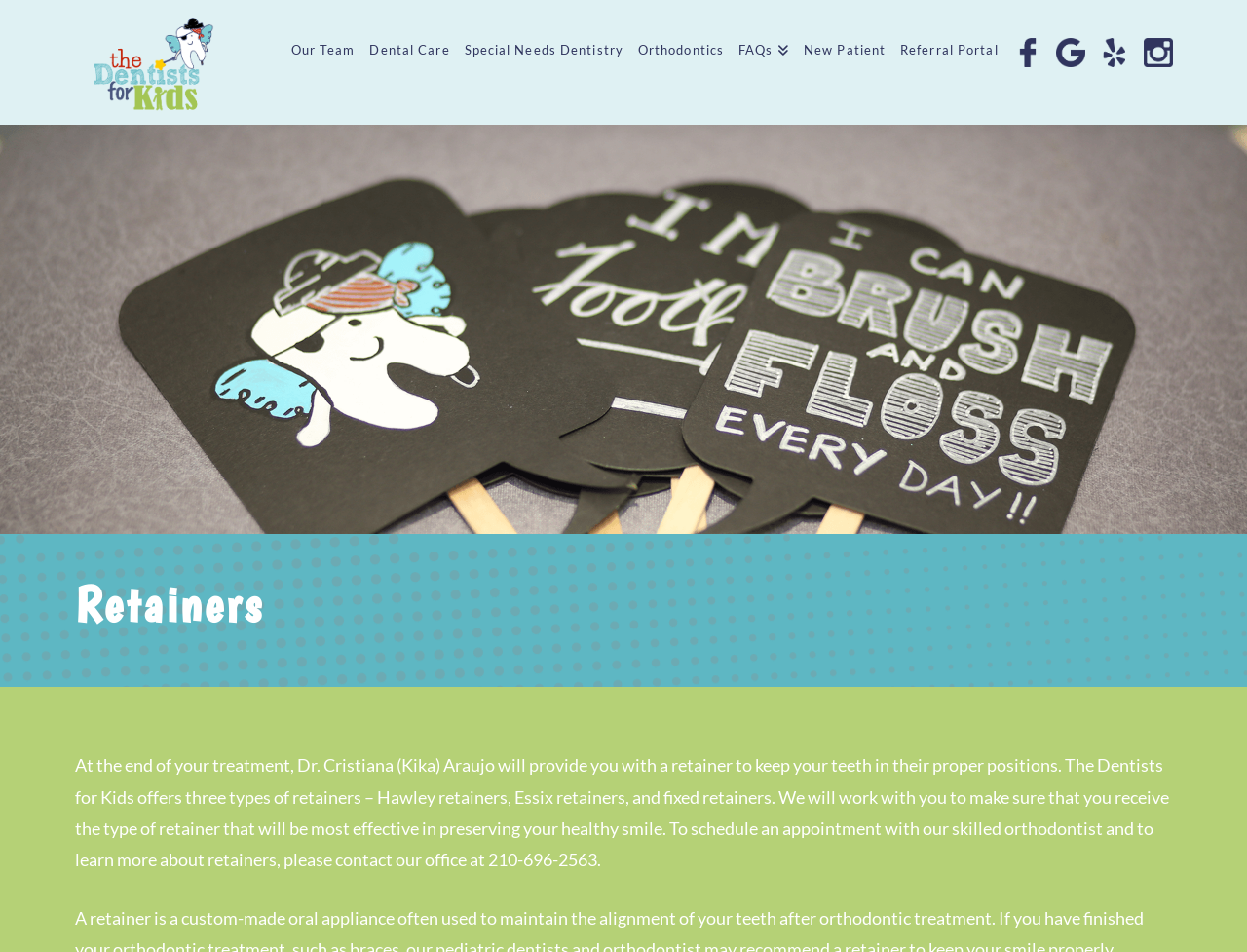Using the given description, provide the bounding box coordinates formatted as (top-left x, top-left y, bottom-right x, bottom-right y), with all values being floating point numbers between 0 and 1. Description: About

None